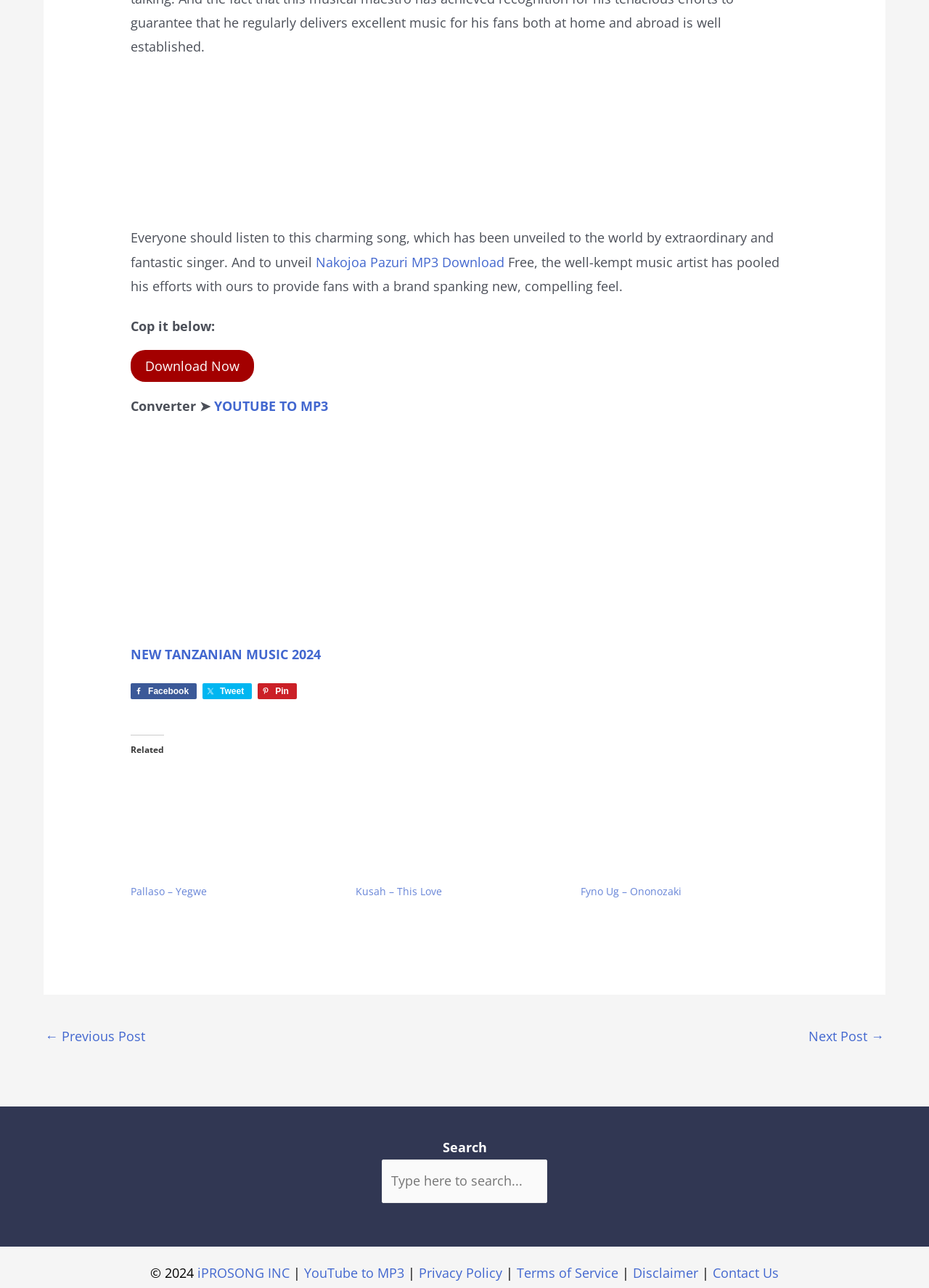Locate the bounding box of the UI element based on this description: "Pin". Provide four float numbers between 0 and 1 as [left, top, right, bottom].

[0.277, 0.531, 0.319, 0.543]